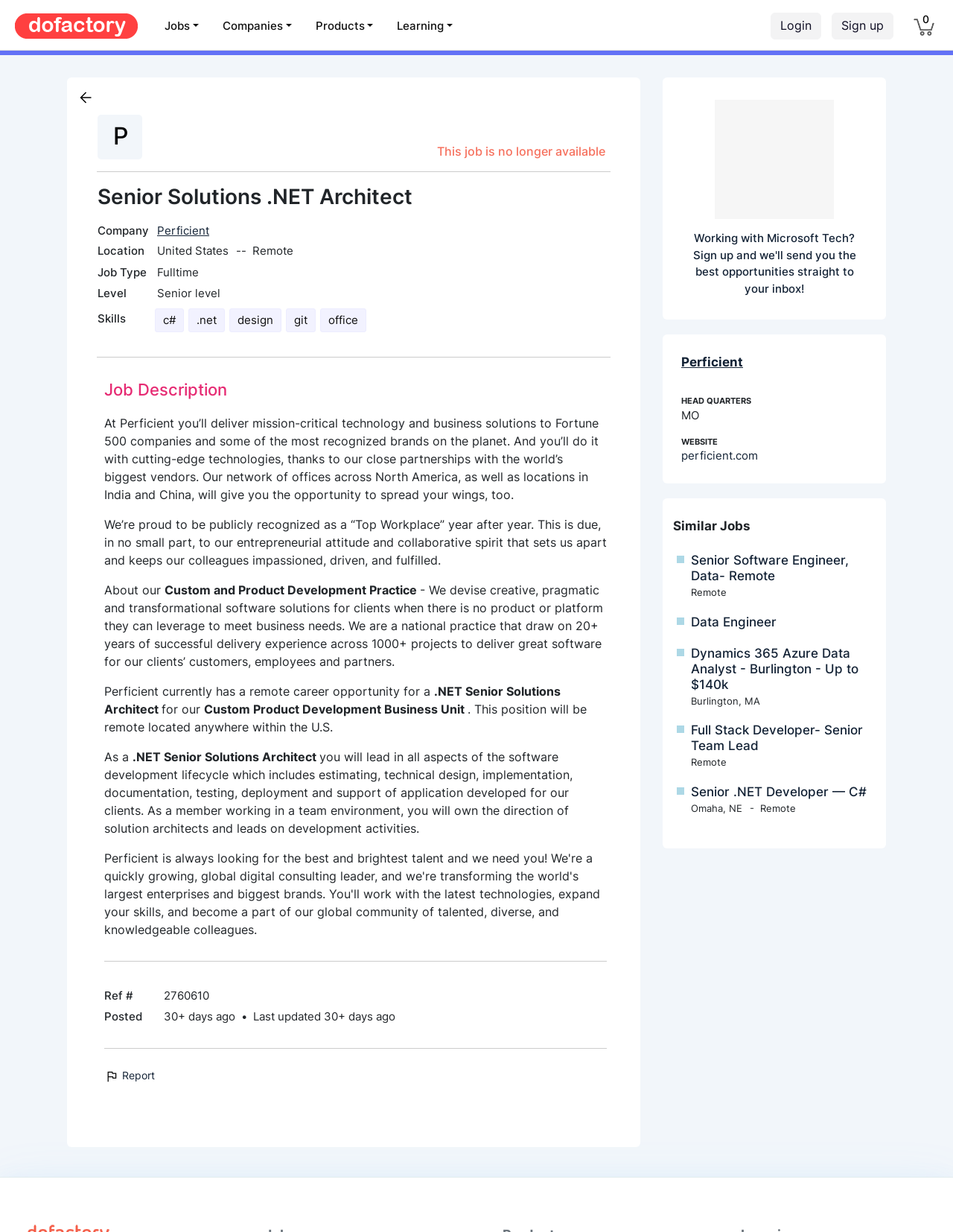Please provide the bounding box coordinates in the format (top-left x, top-left y, bottom-right x, bottom-right y). Remember, all values are floating point numbers between 0 and 1. What is the bounding box coordinate of the region described as: Senior .NET Developer — C#

[0.725, 0.636, 0.909, 0.648]